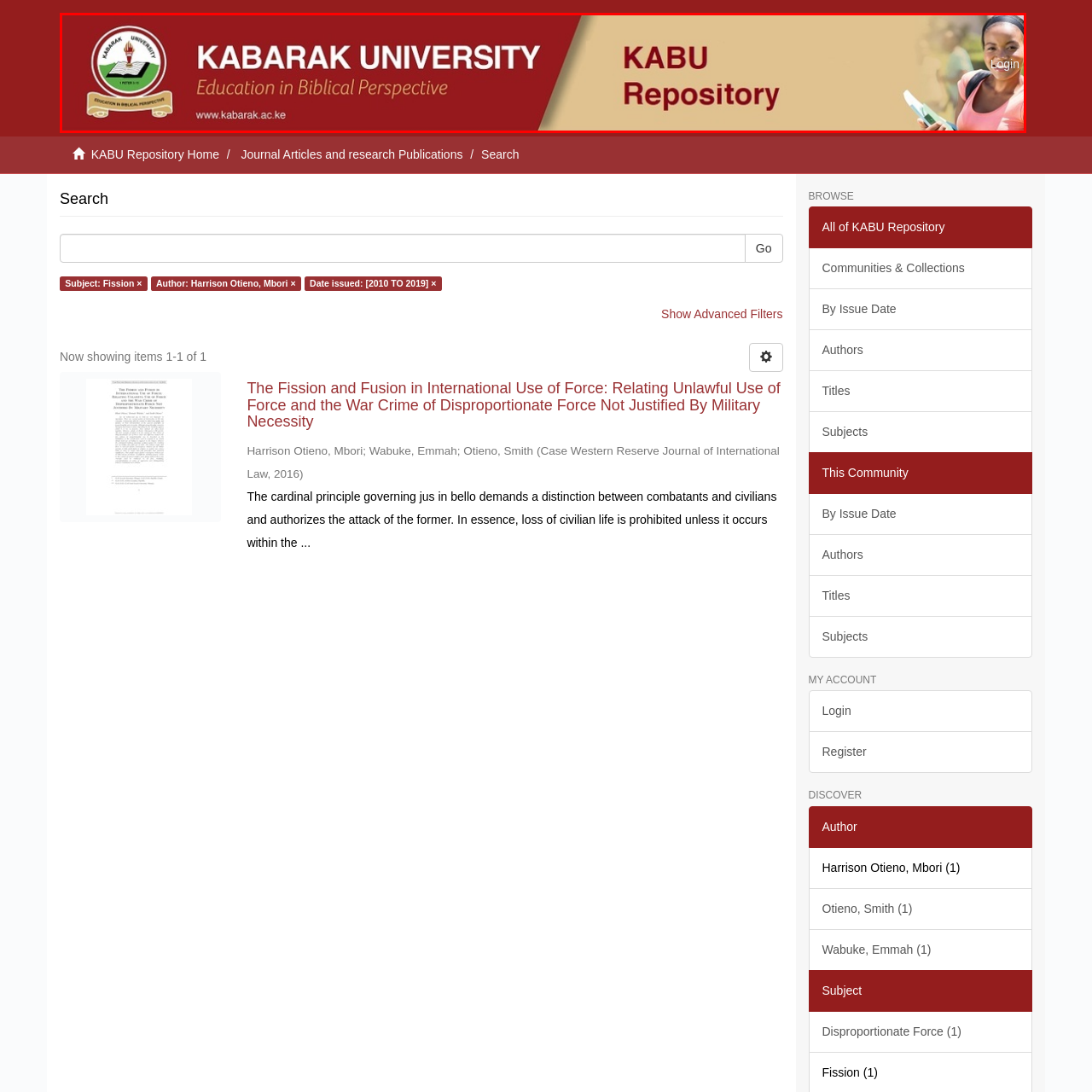What is the mood conveyed by the young woman in the corner?
Examine the image within the red bounding box and provide a comprehensive answer to the question.

The young woman depicted in the corner of the banner is shown smiling and actively engaged, conveying a sense of vitality and approachability, which suggests that the university values community engagement and welcomes users to explore its resources.